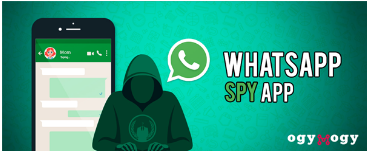Give a thorough caption of the image, focusing on all visible elements.

The image features a sleek and modern design promoting a "WhatsApp Spy App." In the foreground, a figure dressed in a dark hoodie is depicted, symbolizing anonymity and privacy, which are often associated with spying applications. Behind this figure is a smartphone displaying the WhatsApp interface, indicating that the app is designed specifically for monitoring conversations on this popular messaging platform. The vibrant green background complements the WhatsApp logo, enhancing the app's branding. The text "WhatsApp SPY APP" is presented prominently, emphasizing the primary function of the application. This visually engaging image is part of a promotional material, likely aimed at users interested in monitoring WhatsApp communications for various reasons. The branding at the bottom right corner reads "ogyNogy," suggesting the company behind the application.